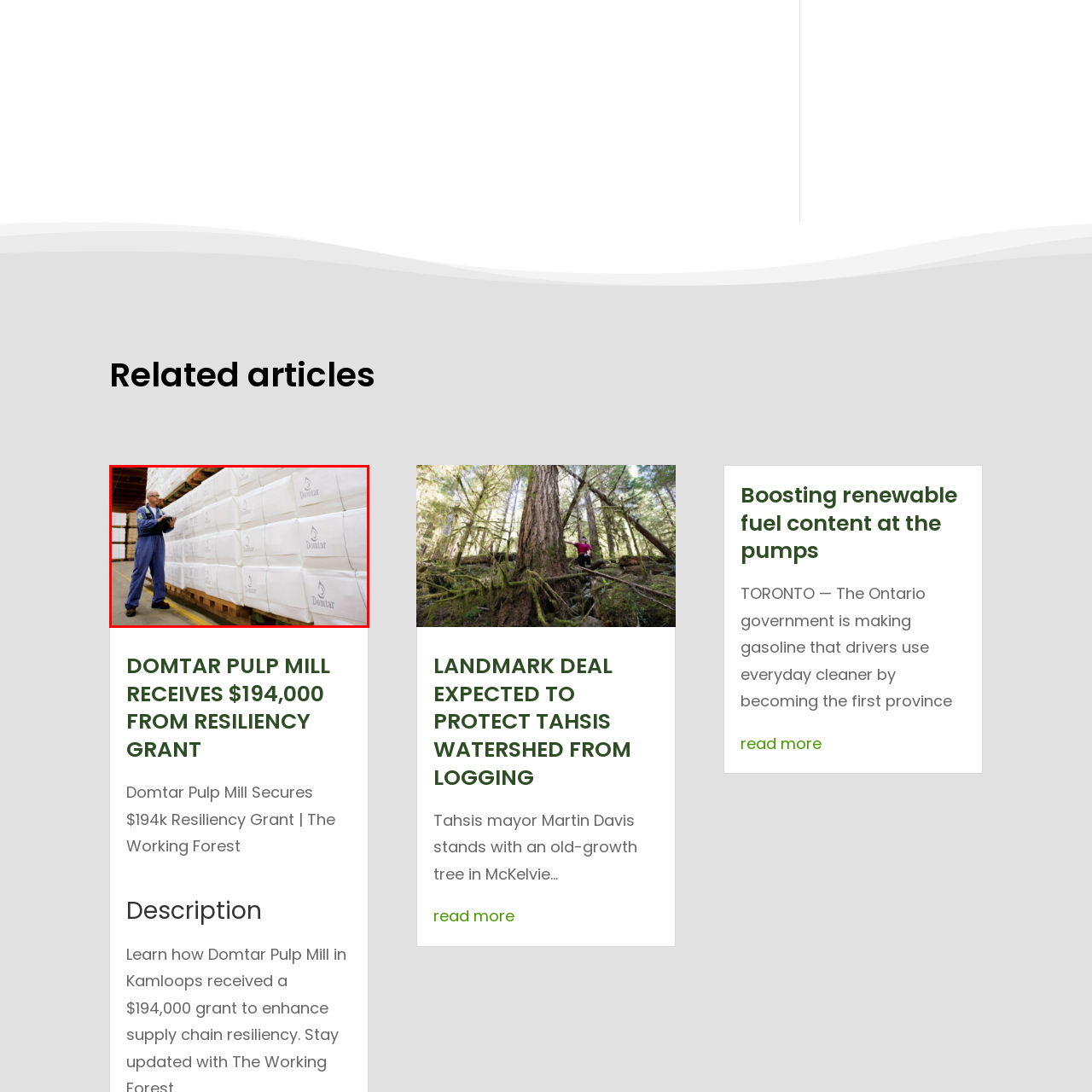Analyze the image encased in the red boundary, What is the purpose of the storage area?
 Respond using a single word or phrase.

efficiency and safety